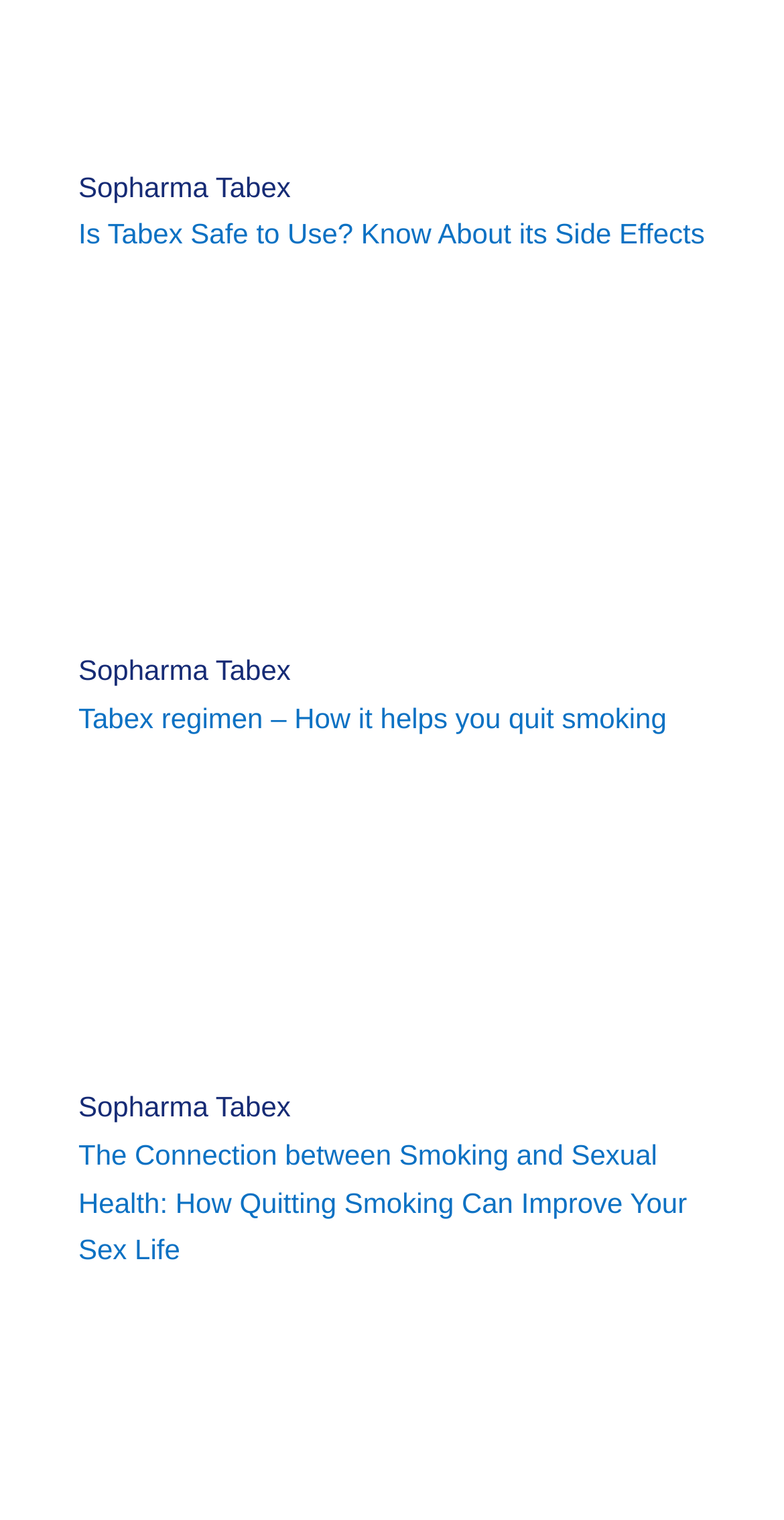Provide the bounding box coordinates of the area you need to click to execute the following instruction: "Read about the history of the 4 major commercial universes.".

None